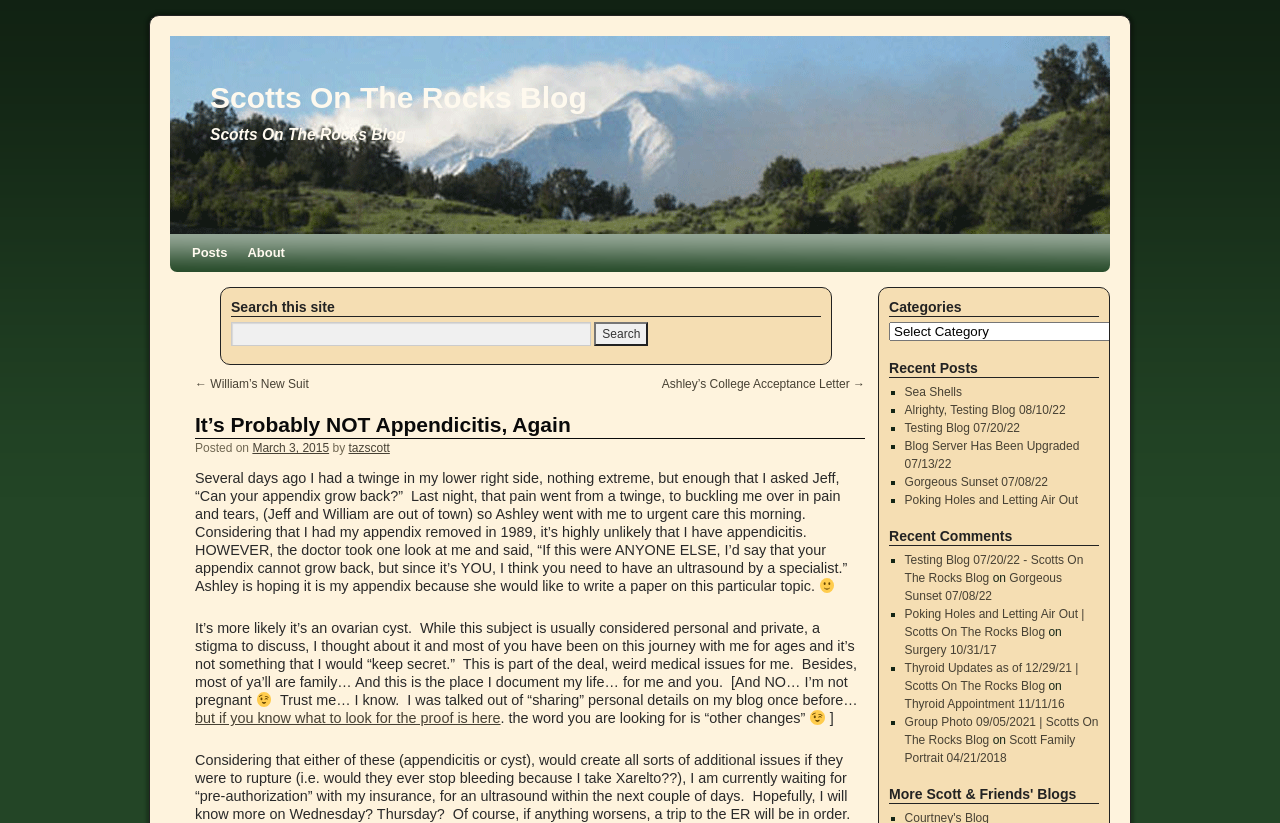Based on the visual content of the image, answer the question thoroughly: What is the topic of the recent post 'Sea Shells'?

I found the answer by looking at the section that lists recent posts, which includes 'Sea Shells', but it does not provide any information about the topic of the post.